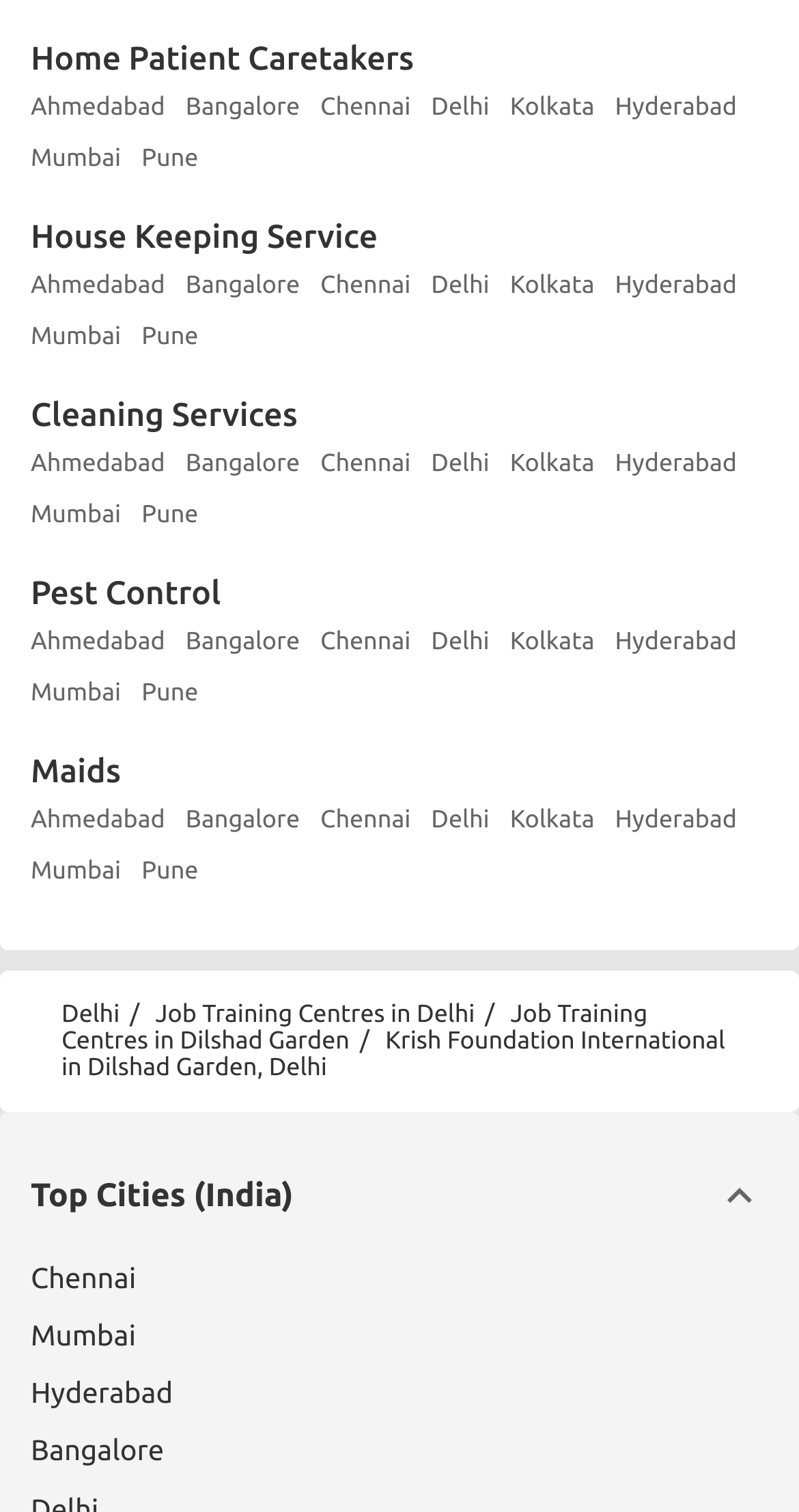Give a succinct answer to this question in a single word or phrase: 
What is the purpose of the links under 'Top Cities (India)'?

To navigate to city-specific pages